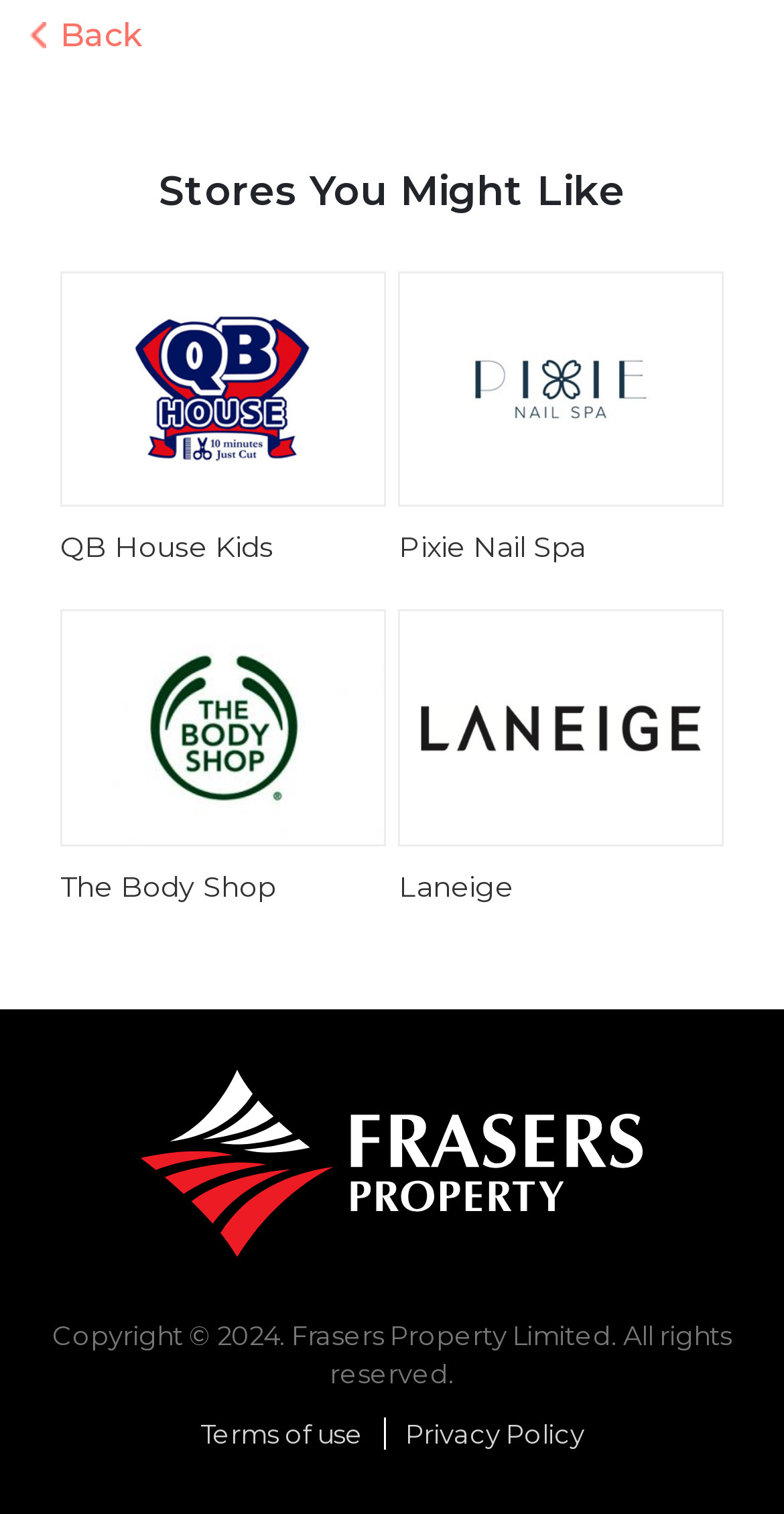What is the name of the company that owns the website?
Look at the image and respond with a one-word or short phrase answer.

Frasers Property Limited